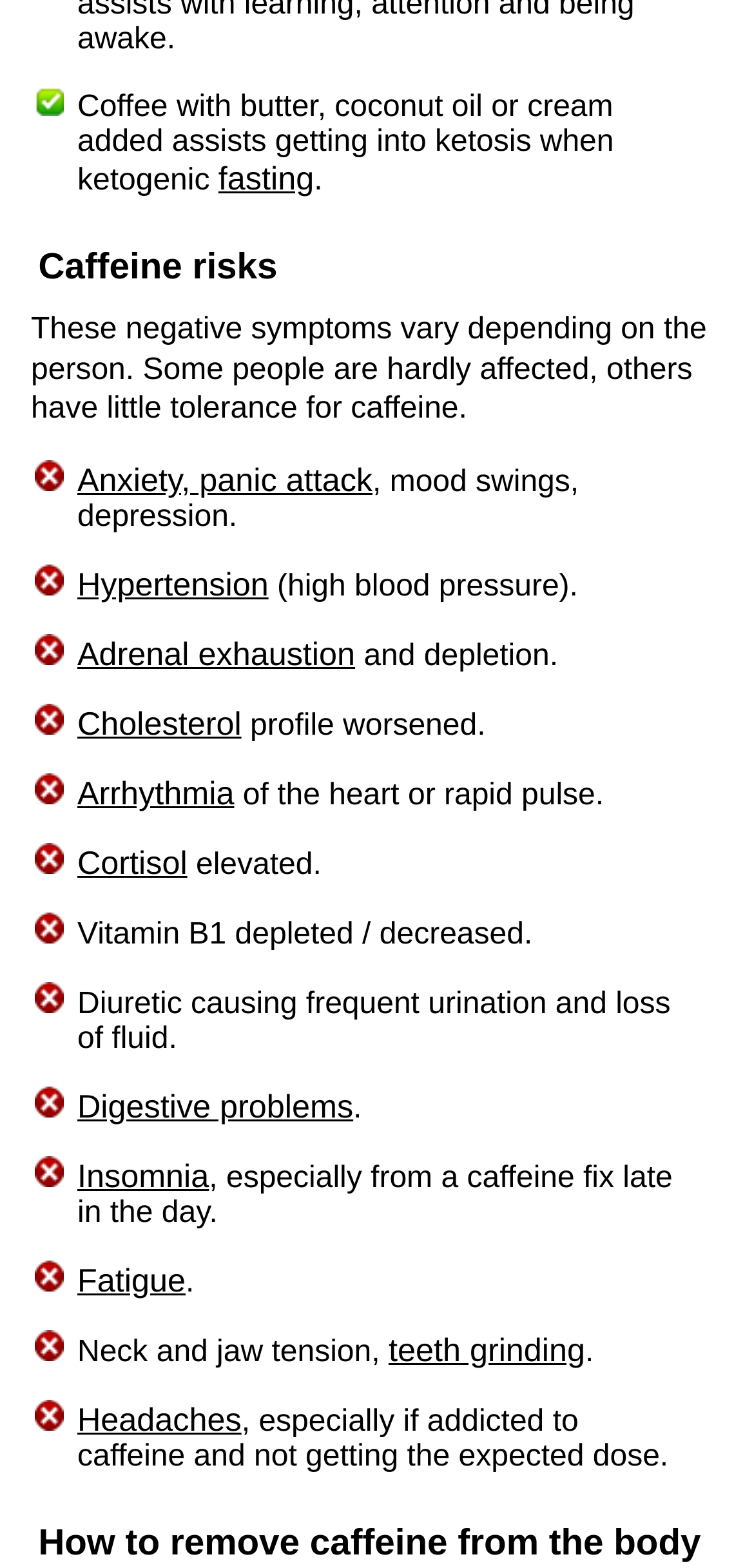Please locate the bounding box coordinates of the element that should be clicked to complete the given instruction: "Explore the effects of cortisol elevation".

[0.103, 0.539, 0.248, 0.562]